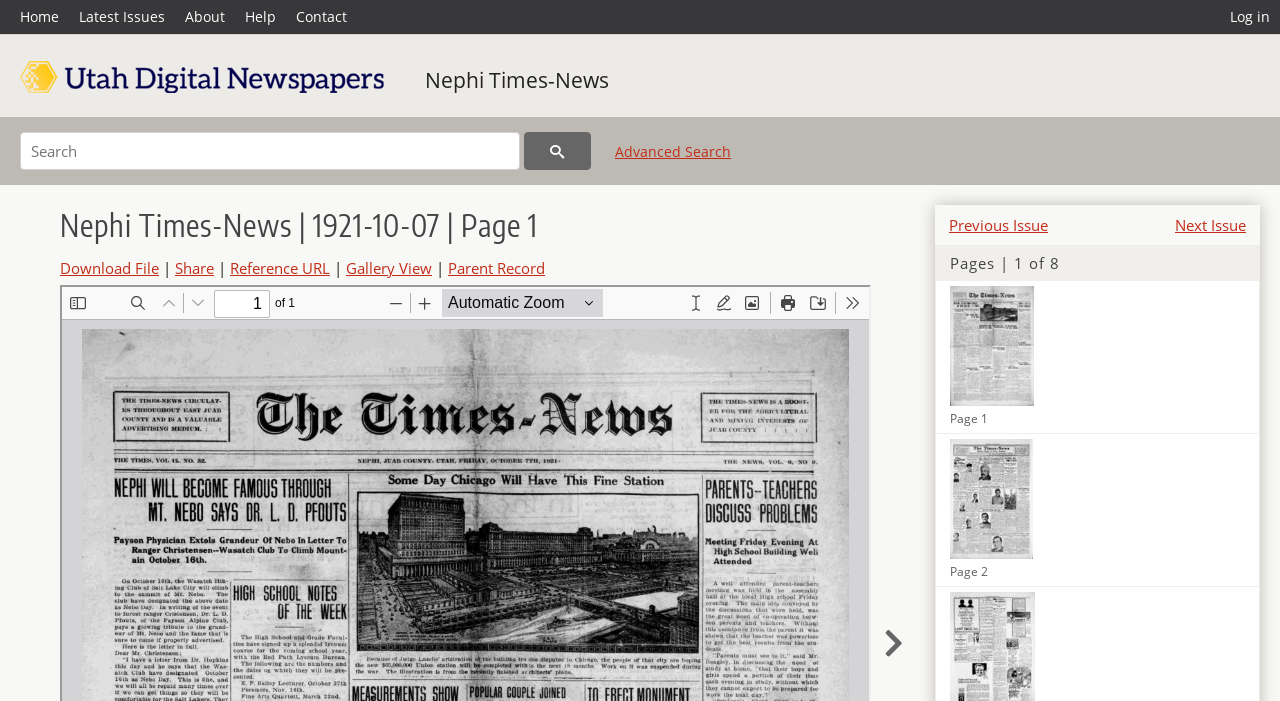Answer this question using a single word or a brief phrase:
How many pages are in this issue?

8